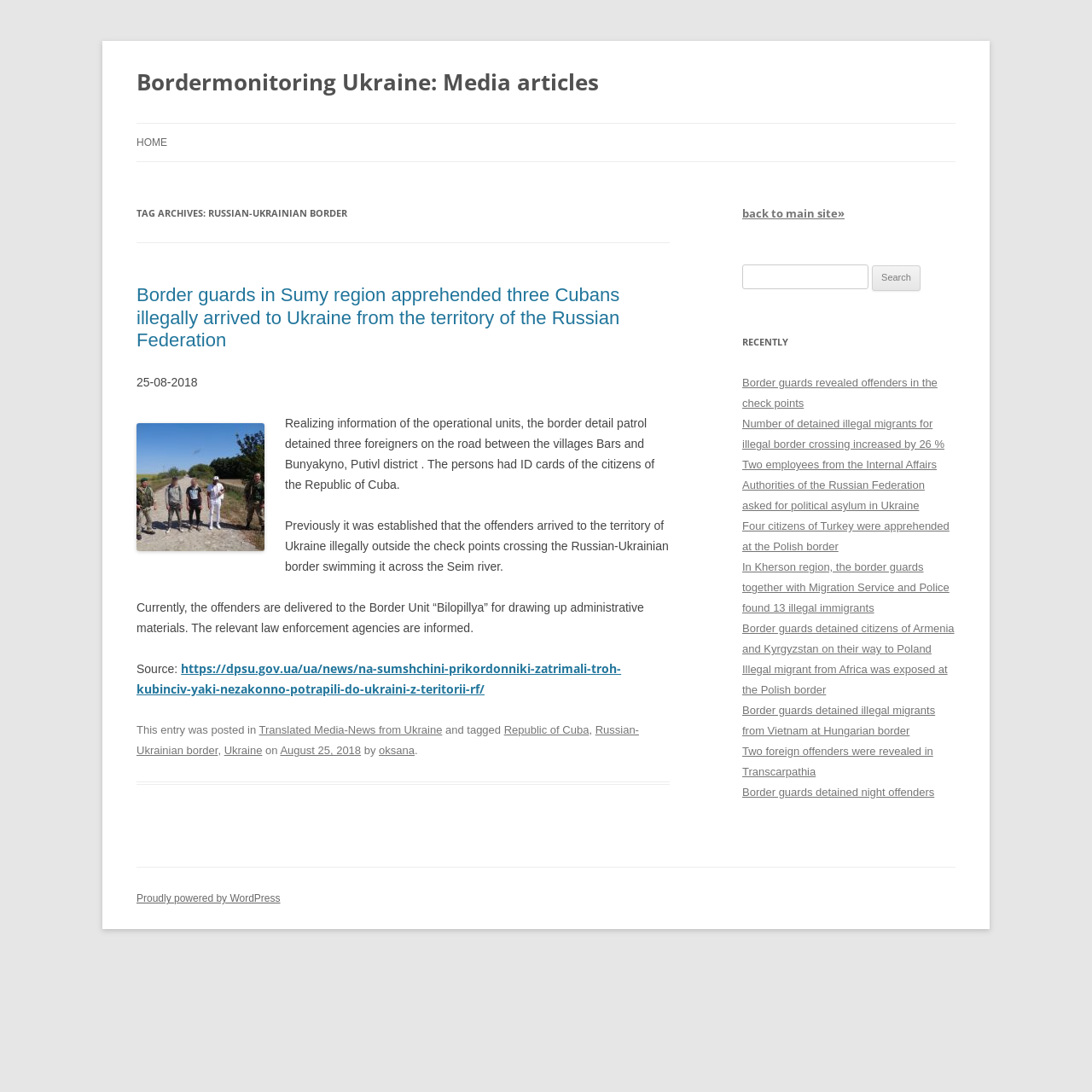Give a one-word or one-phrase response to the question:
What is the purpose of the search box?

To search for articles